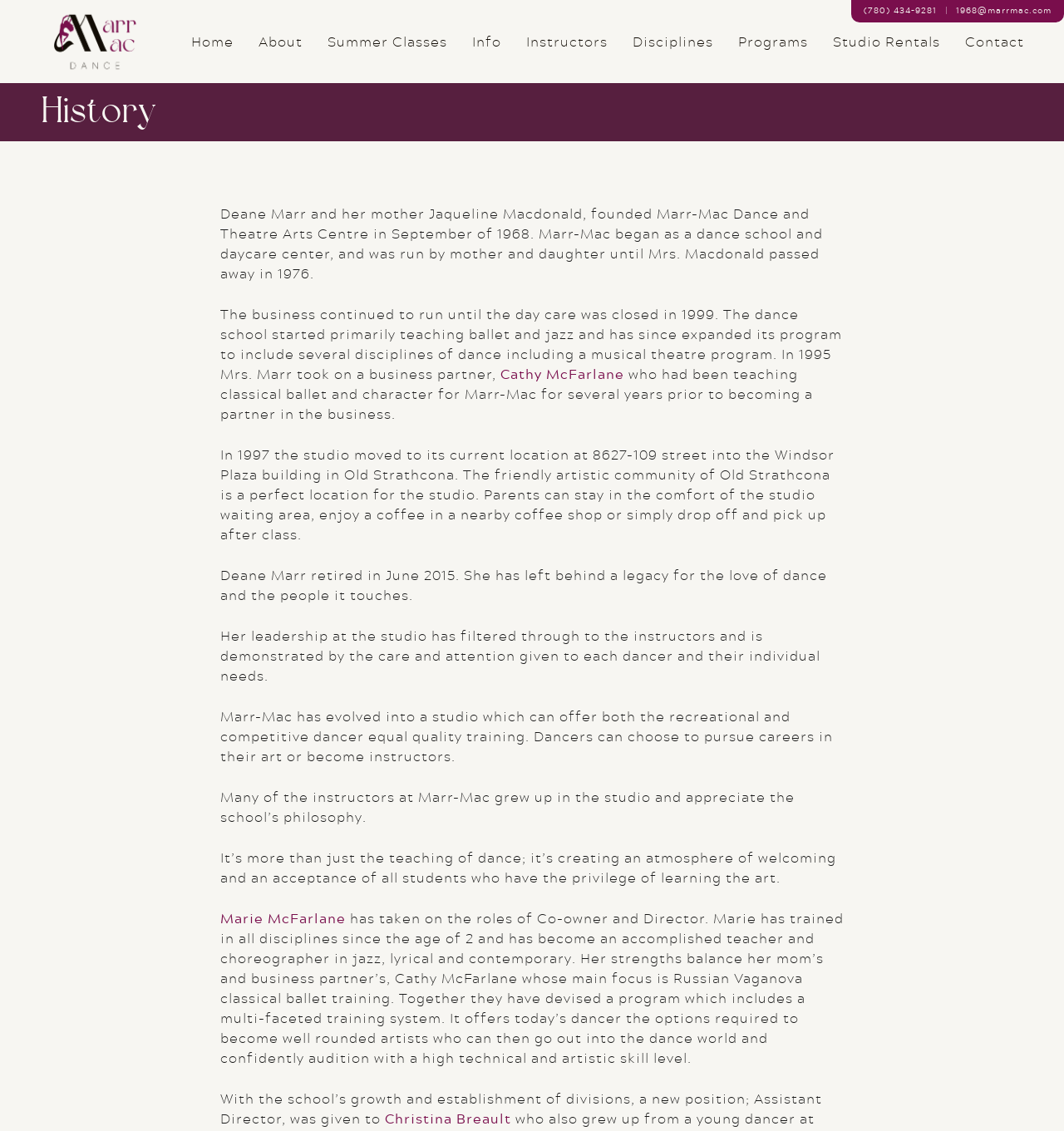Determine the bounding box coordinates of the clickable region to execute the instruction: "Click on the 'Christina Breault' link". The coordinates should be four float numbers between 0 and 1, denoted as [left, top, right, bottom].

[0.362, 0.979, 0.48, 0.998]